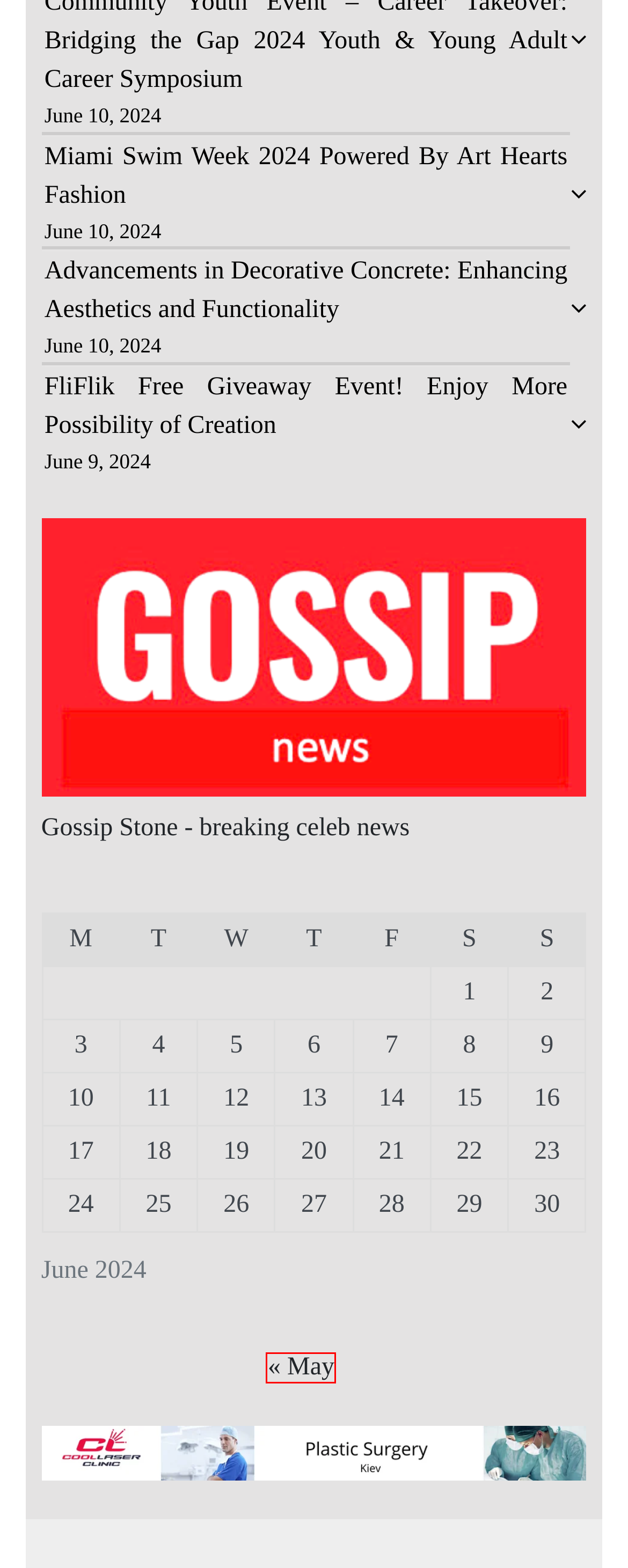Given a webpage screenshot with a UI element marked by a red bounding box, choose the description that best corresponds to the new webpage that will appear after clicking the element. The candidates are:
A. June 4, 2024 - Celebrity Measurements
B. June 12, 2024 - Celebrity Measurements
C. June 1, 2024 - Celebrity Measurements
D. Клиника пластической хирургии, лазерной и клеточной медицины
E. June 8, 2024 - Celebrity Measurements
F. Gossip Stone TV
G. May 2024 - Celebrity Measurements
H. June 11, 2024 - Celebrity Measurements

G